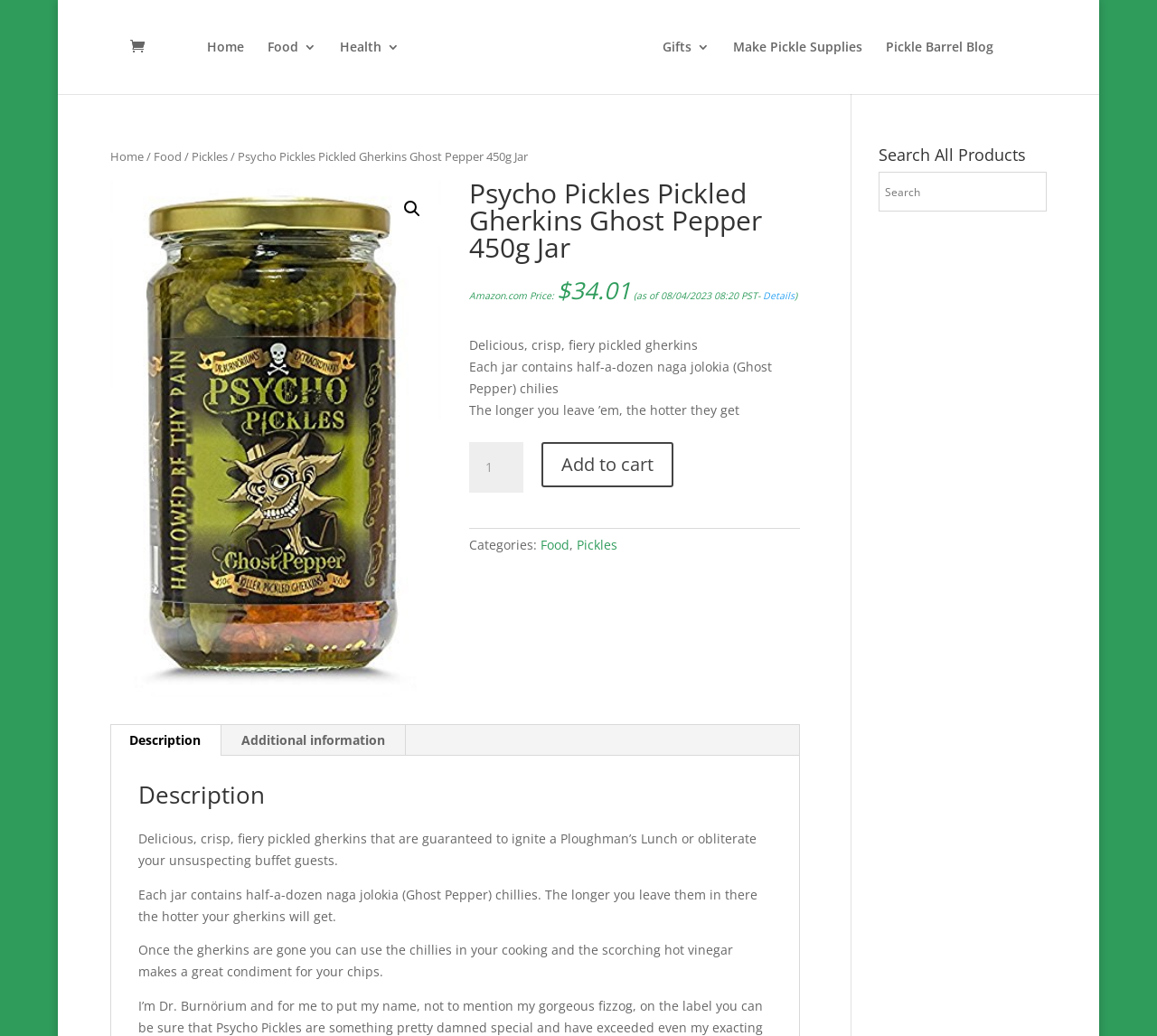What is the name of the product?
Please ensure your answer is as detailed and informative as possible.

I found the answer by looking at the heading element with the text 'Psycho Pickles Pickled Gherkins Ghost Pepper 450g Jar' which is likely to be the product name.